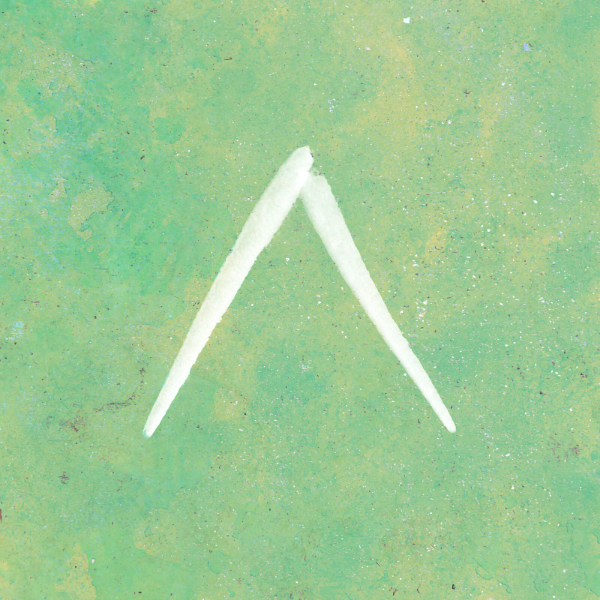Provide an extensive narrative of what is shown in the image.

This image features a striking design on a textured green background, showcasing two bold, white brushstrokes that form an abstract representation of the letter "A." The smooth, pointed tips of the strokes evoke a sense of upward movement, symbolizing aspiration or achievement. Surrounding the central shape, the green canvas exhibits subtle variations in color and texture, suggesting a natural or organic quality that enhances the overall aesthetic. This artwork is part of a collection titled "Into the Mount Oft," suggesting themes of elevation and introspection. The contrasting colors and dynamic lines invite viewers to explore themes of growth, enlightenment, or a journey towards one's goals.